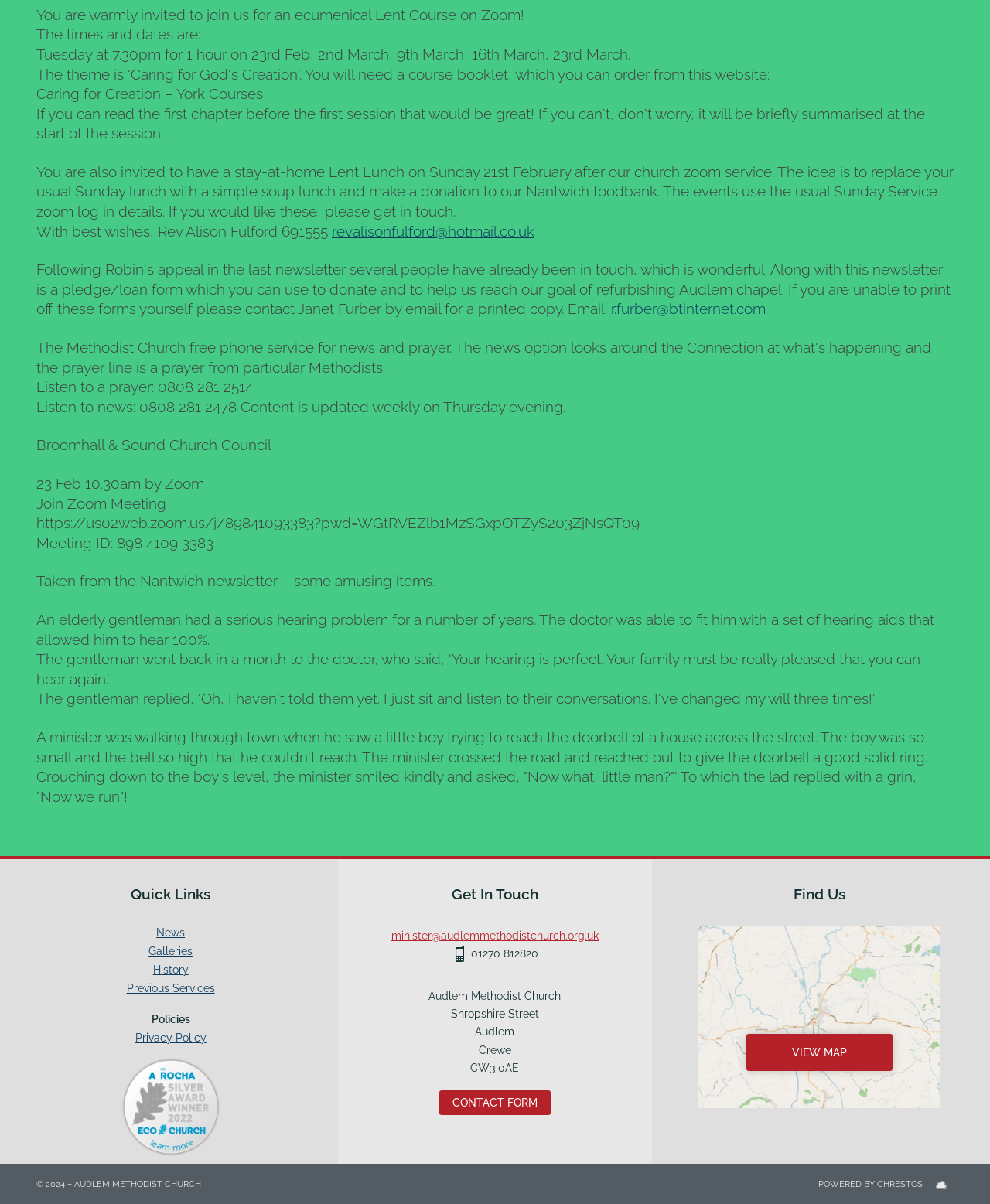Find the bounding box coordinates of the area that needs to be clicked in order to achieve the following instruction: "View the news page". The coordinates should be specified as four float numbers between 0 and 1, i.e., [left, top, right, bottom].

[0.025, 0.769, 0.32, 0.785]